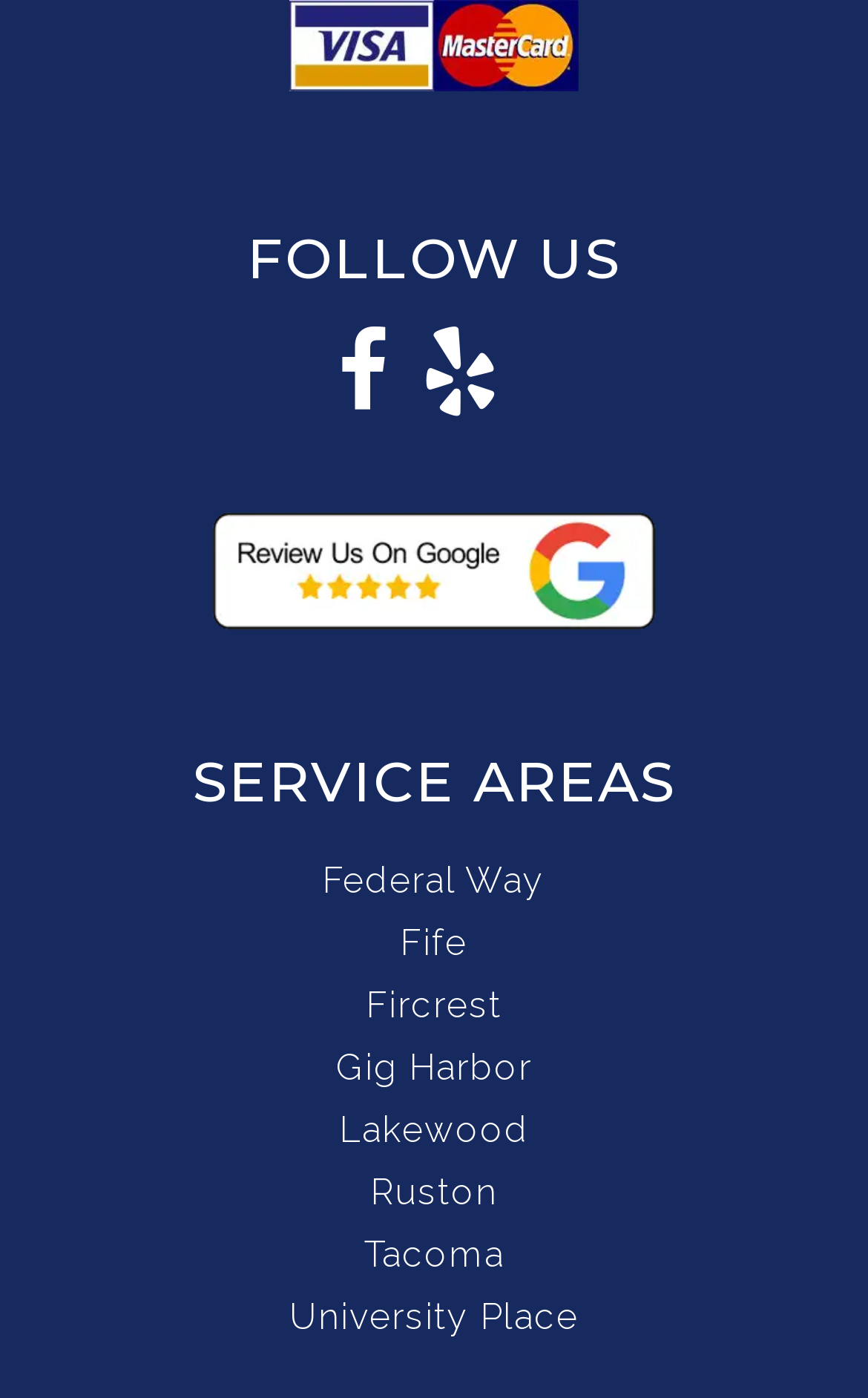Given the element description, predict the bounding box coordinates in the format (top-left x, top-left y, bottom-right x, bottom-right y), using floating point numbers between 0 and 1: alt="Joetheproplumbing google review"

[0.244, 0.392, 0.756, 0.423]